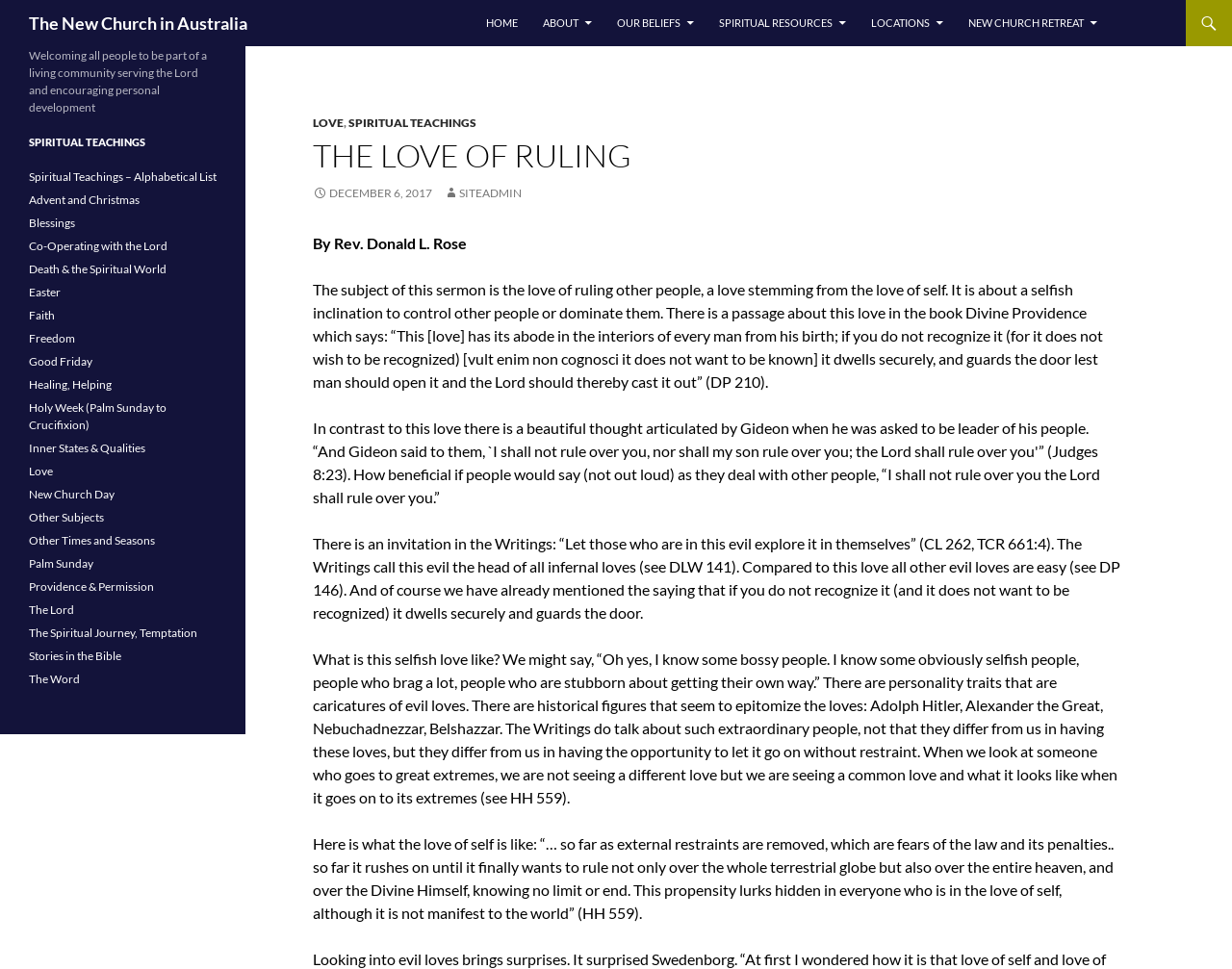Locate the bounding box of the UI element based on this description: "Easter". Provide four float numbers between 0 and 1 as [left, top, right, bottom].

[0.023, 0.294, 0.049, 0.309]